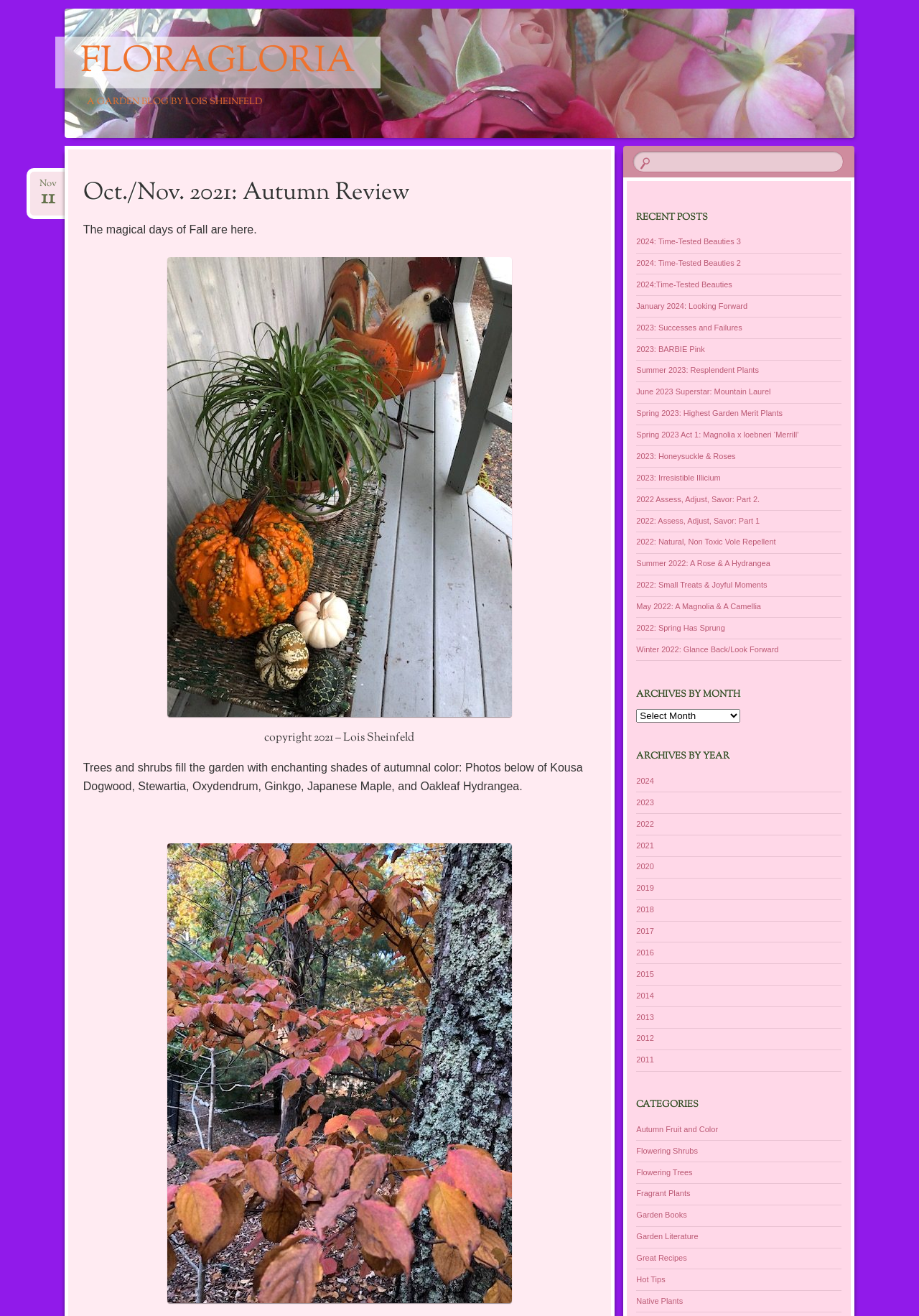Find the bounding box coordinates of the area that needs to be clicked in order to achieve the following instruction: "Click on the 'wordcamp' link". The coordinates should be specified as four float numbers between 0 and 1, i.e., [left, top, right, bottom].

None